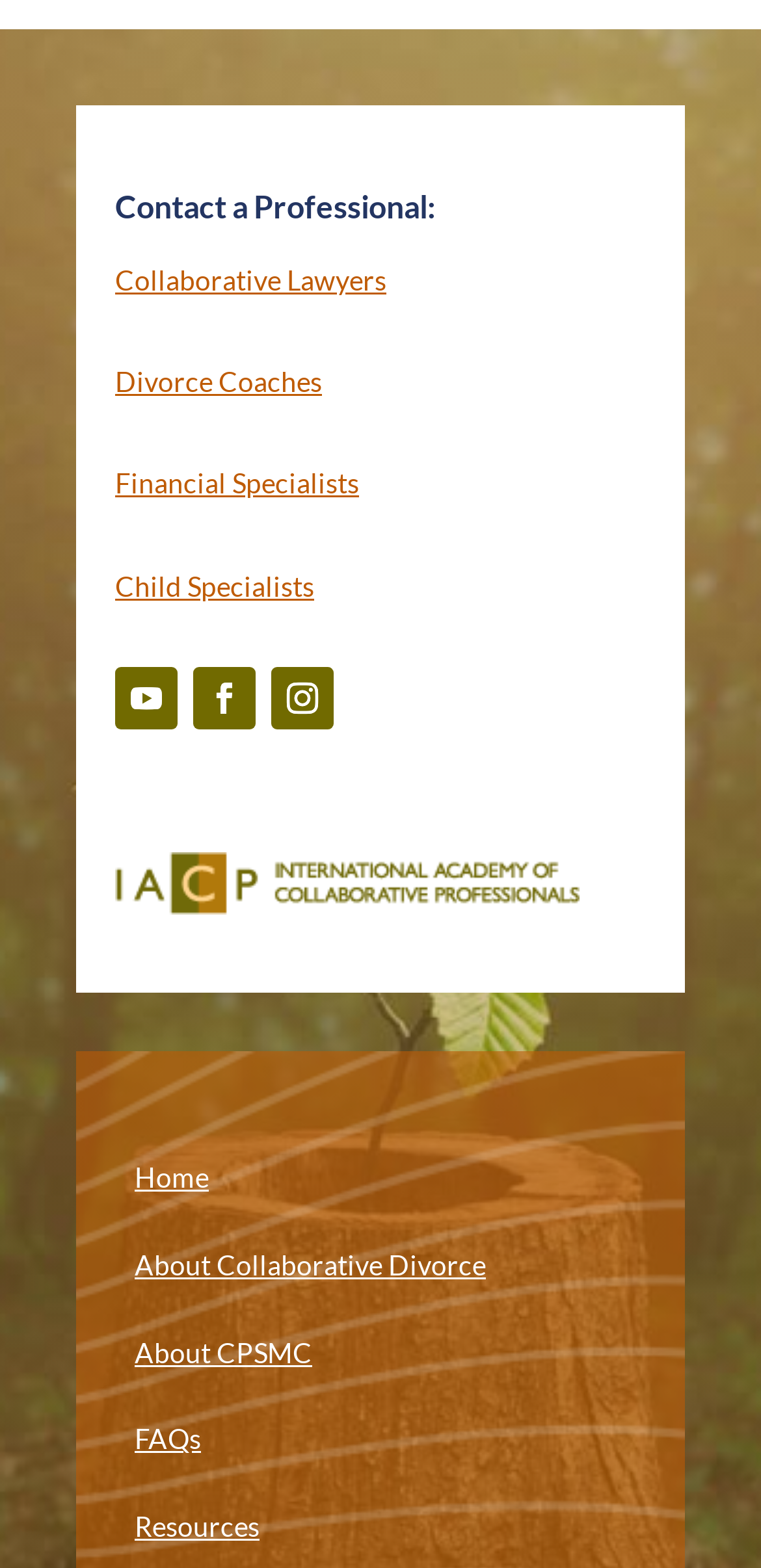Determine the bounding box coordinates for the area that needs to be clicked to fulfill this task: "Learn about collaborative lawyers". The coordinates must be given as four float numbers between 0 and 1, i.e., [left, top, right, bottom].

[0.151, 0.167, 0.508, 0.188]